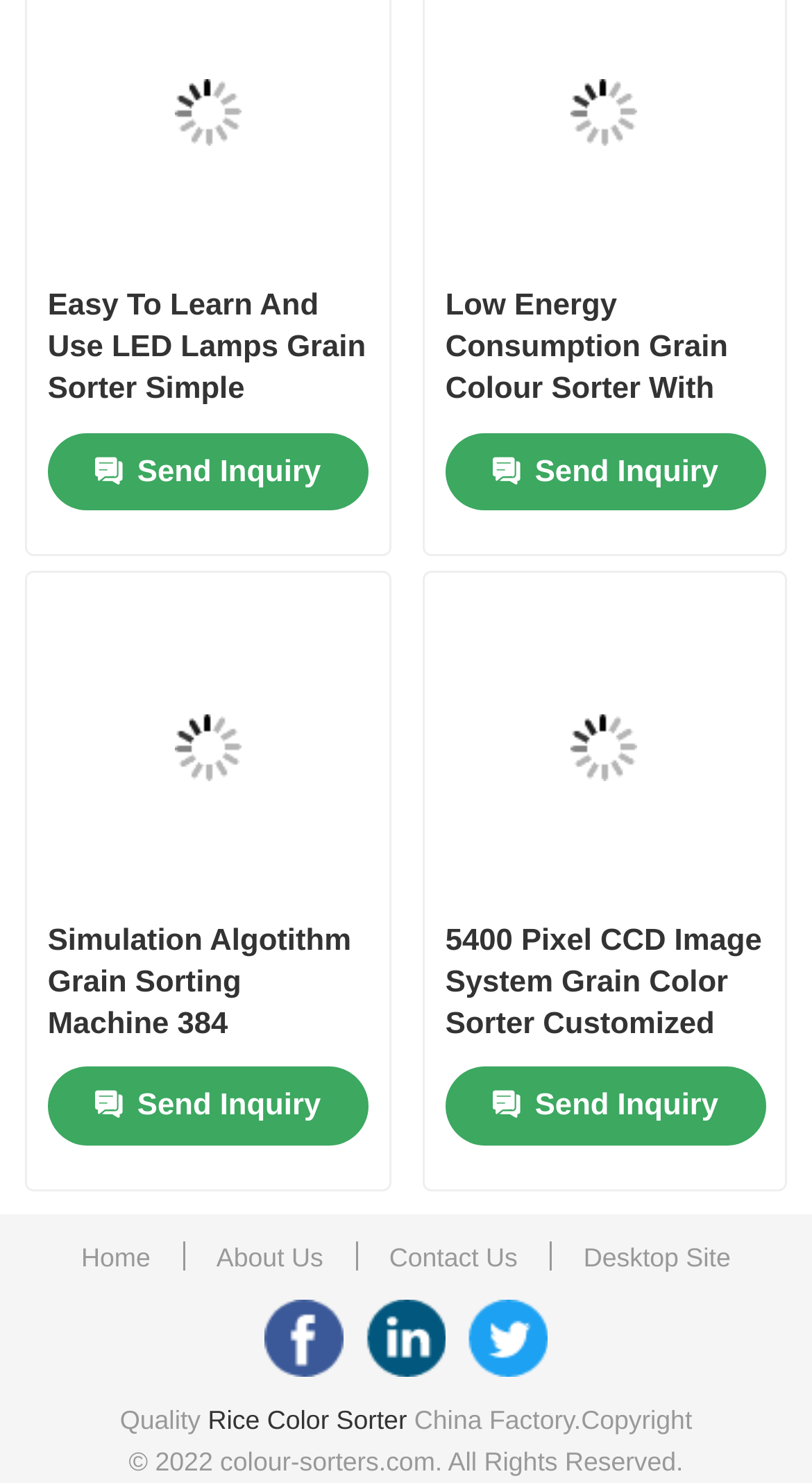Can you find the bounding box coordinates for the UI element given this description: "Contact Us"? Provide the coordinates as four float numbers between 0 and 1: [left, top, right, bottom].

[0.479, 0.834, 0.637, 0.862]